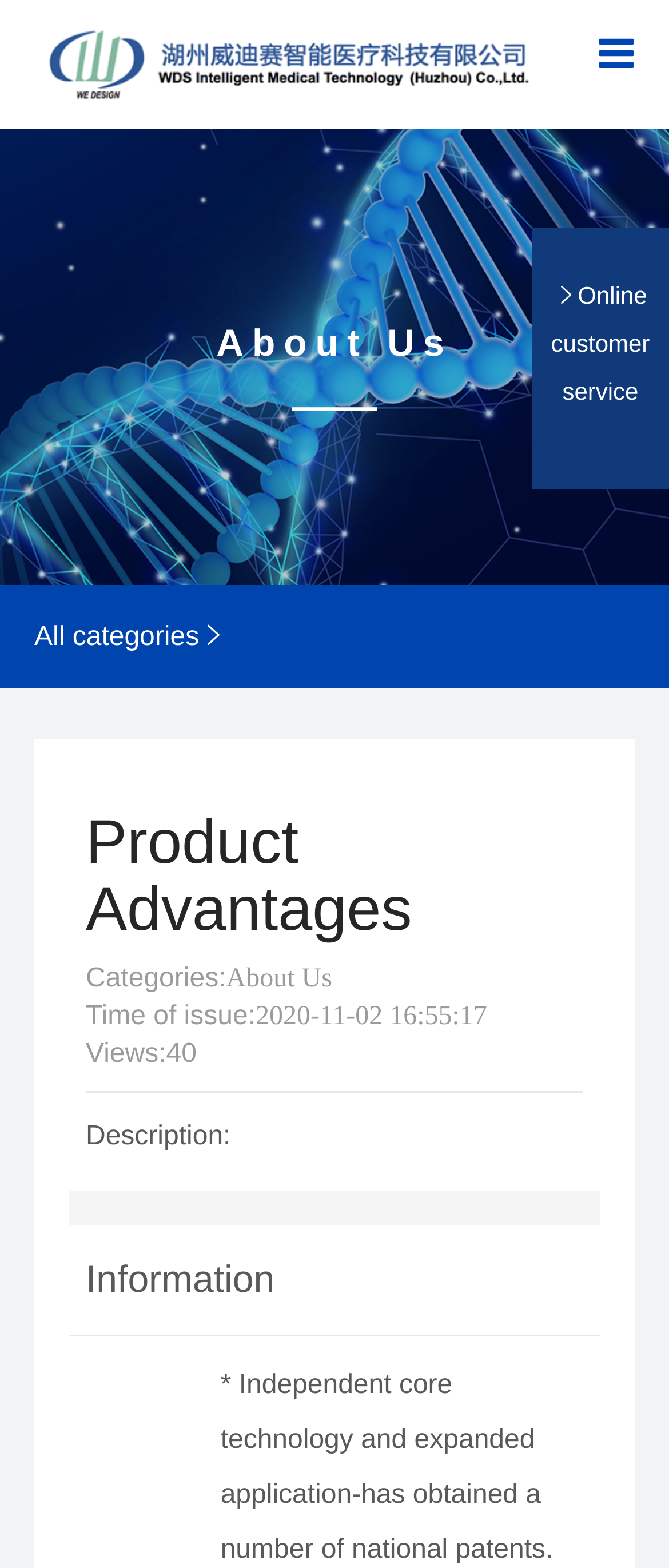Find the bounding box coordinates of the area to click in order to follow the instruction: "Register an AMSOIL commercial account".

None